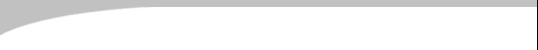What type of services are offered on the webpage?
Deliver a detailed and extensive answer to the question.

The webpage is about 'Always About Pets' and provides information on pet care services in Kokomo, Indiana, which suggests that the services offered are related to pet care.